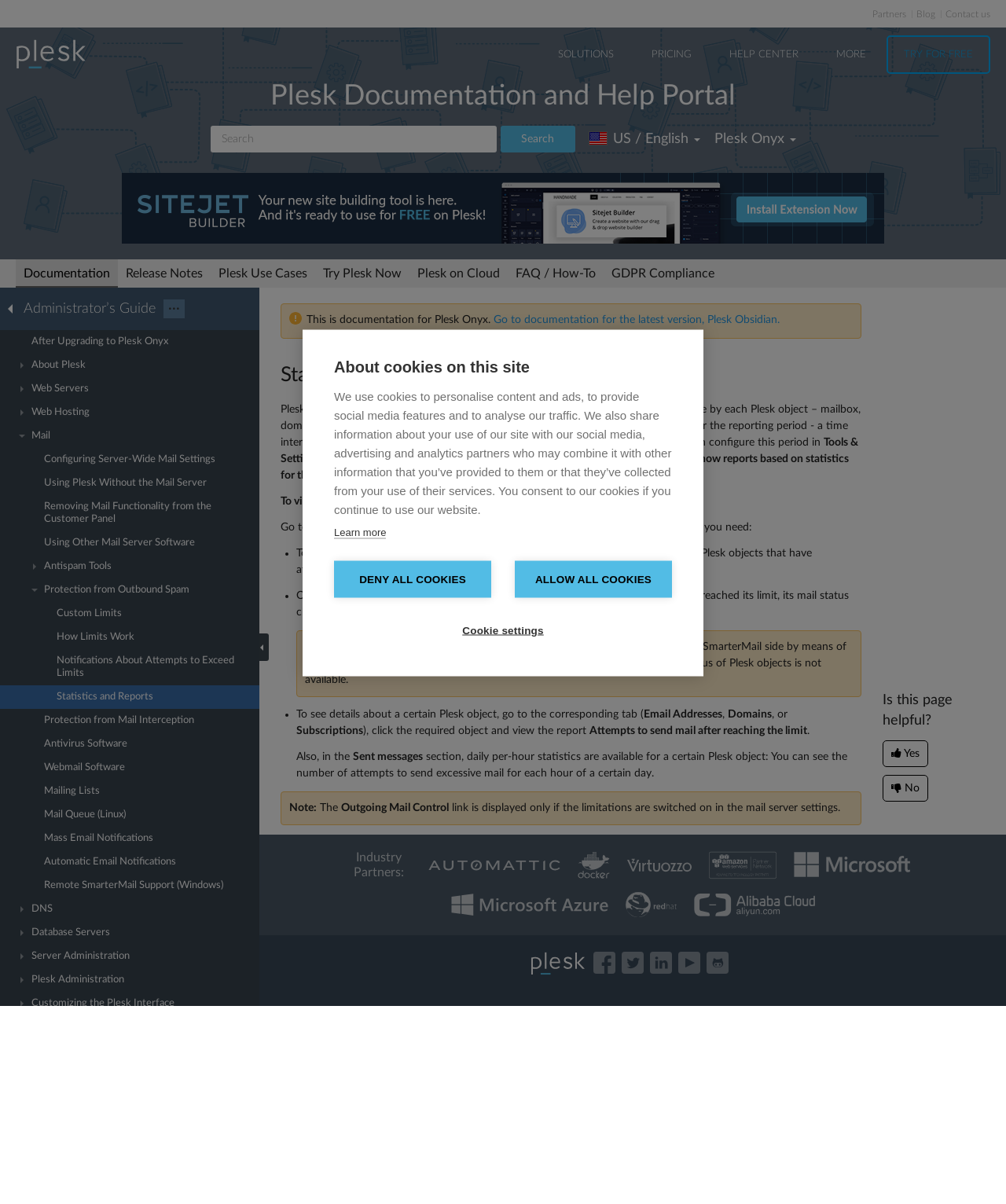Analyze the image and give a detailed response to the question:
What is the alternative version of Plesk mentioned on the webpage?

The webpage mentions that the current documentation is for Plesk Onyx, and provides a link to documentation for the latest version, Plesk Obsidian.